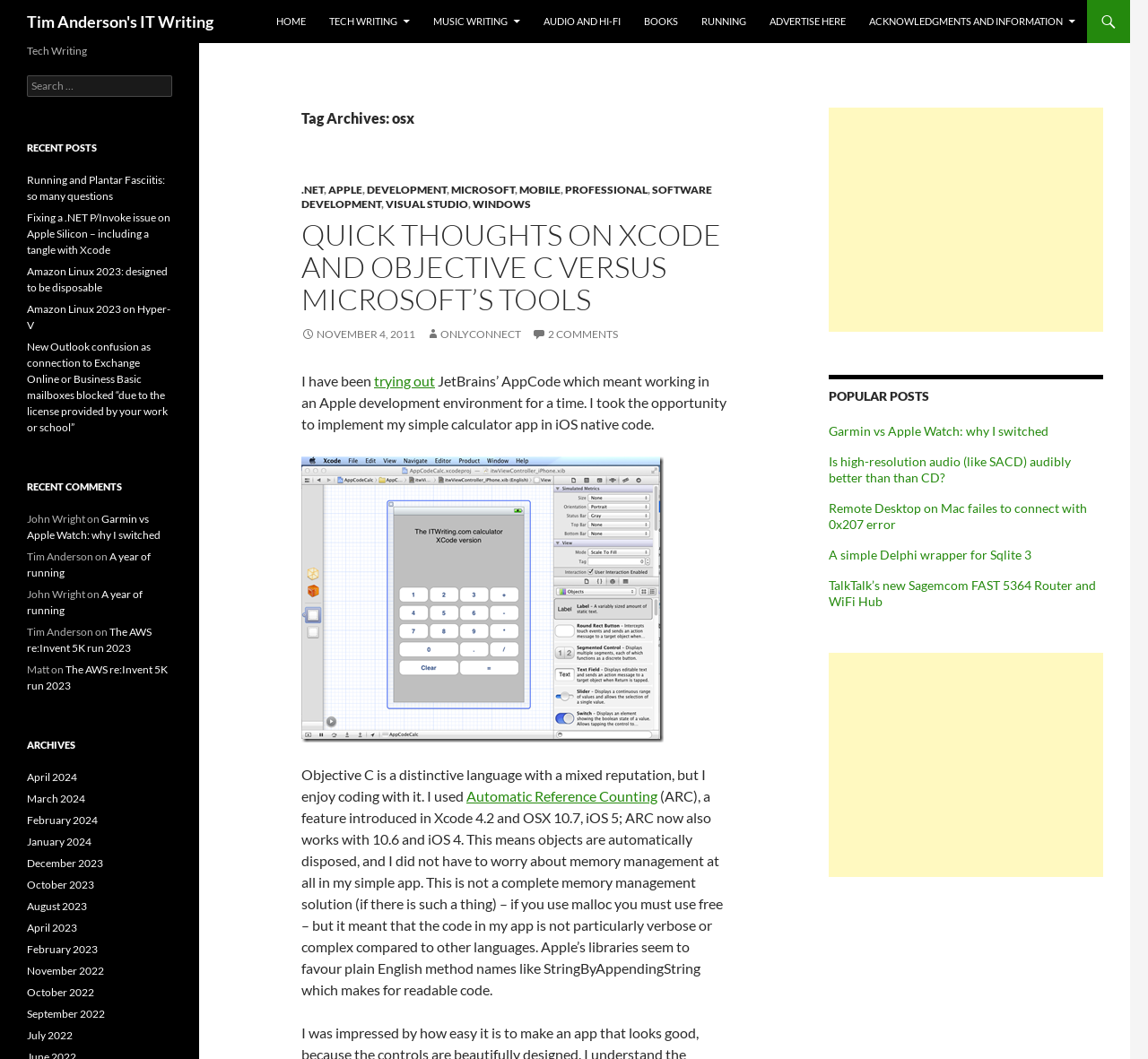Find the bounding box coordinates for the UI element whose description is: "Toggle High Contrast". The coordinates should be four float numbers between 0 and 1, in the format [left, top, right, bottom].

None